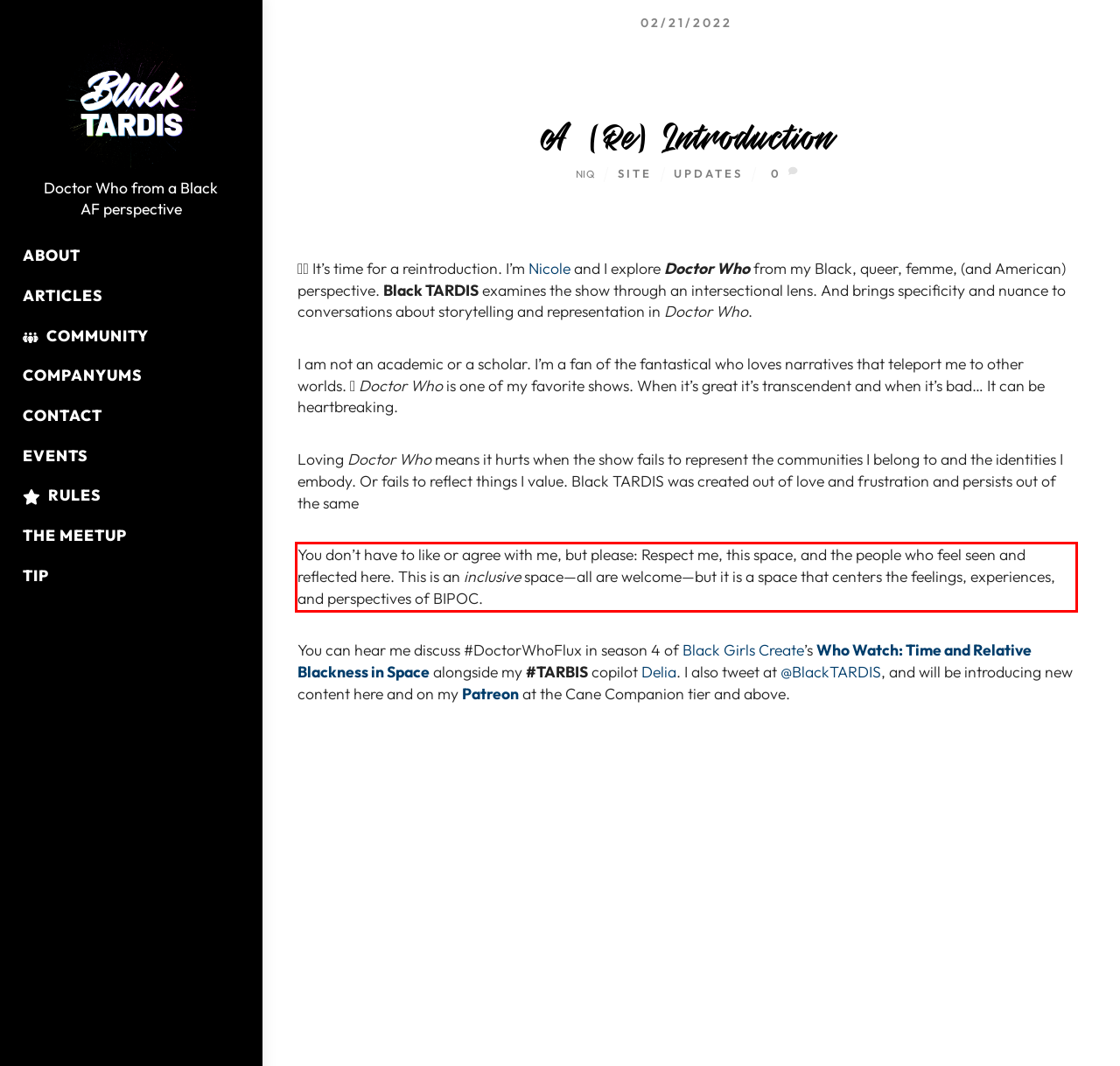By examining the provided screenshot of a webpage, recognize the text within the red bounding box and generate its text content.

You don’t have to like or agree with me, but please: Respect me, this space, and the people who feel seen and reflected here. This is an inclusive space—all are welcome—but it is a space that centers the feelings, experiences, and perspectives of BIPOC.